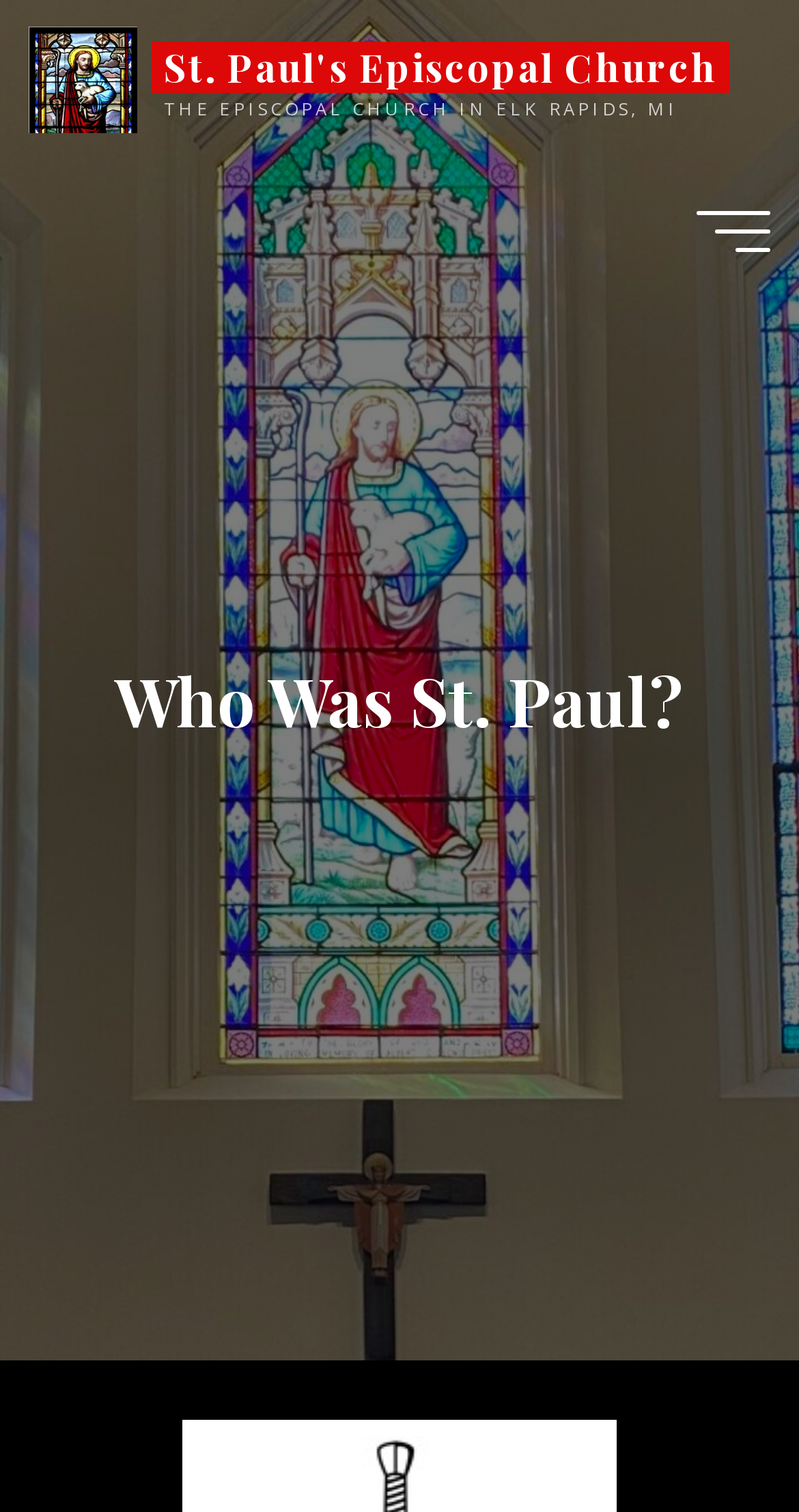Based on the image, please elaborate on the answer to the following question:
How many buttons are on the webpage?

There are two button elements on the webpage, one labeled 'Main menu' and the other labeled 'Back to Top'. The 'Main menu' button is located at the top right of the webpage, and the 'Back to Top' button is located at the bottom of the webpage.